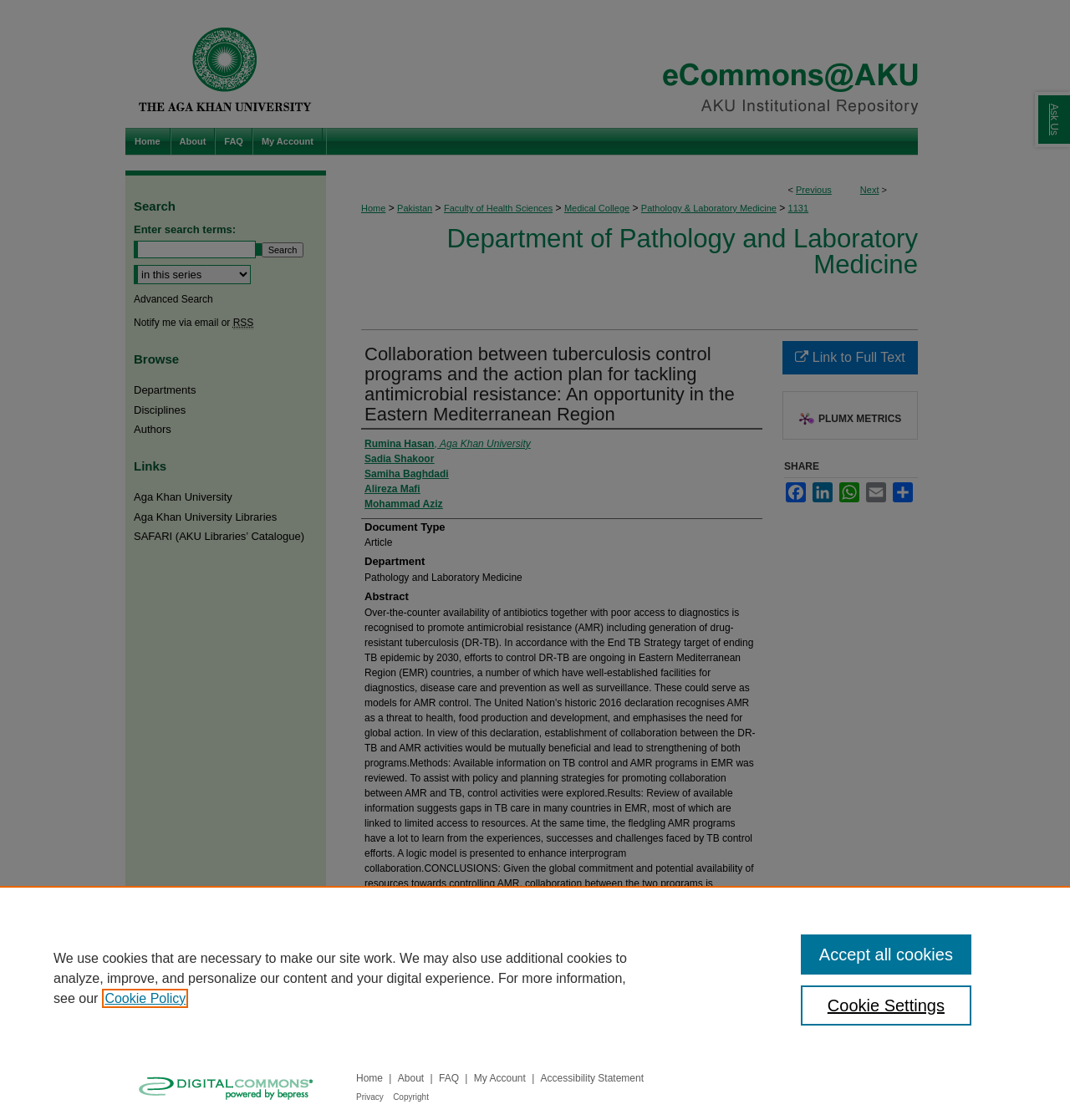Please reply with a single word or brief phrase to the question: 
What is the name of the department?

Pathology and Laboratory Medicine